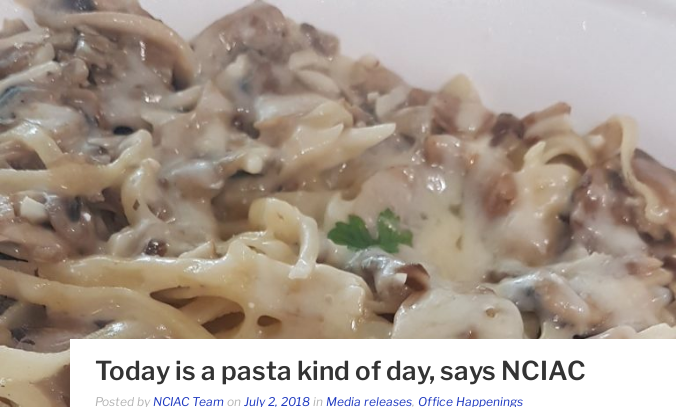When was the post shared by the NCIAC Team?
Can you offer a detailed and complete answer to this question?

The caption includes the date 'July 2, 2018' as the timestamp for when the NCIAC Team shared the post, indicating the specific day the image was uploaded.